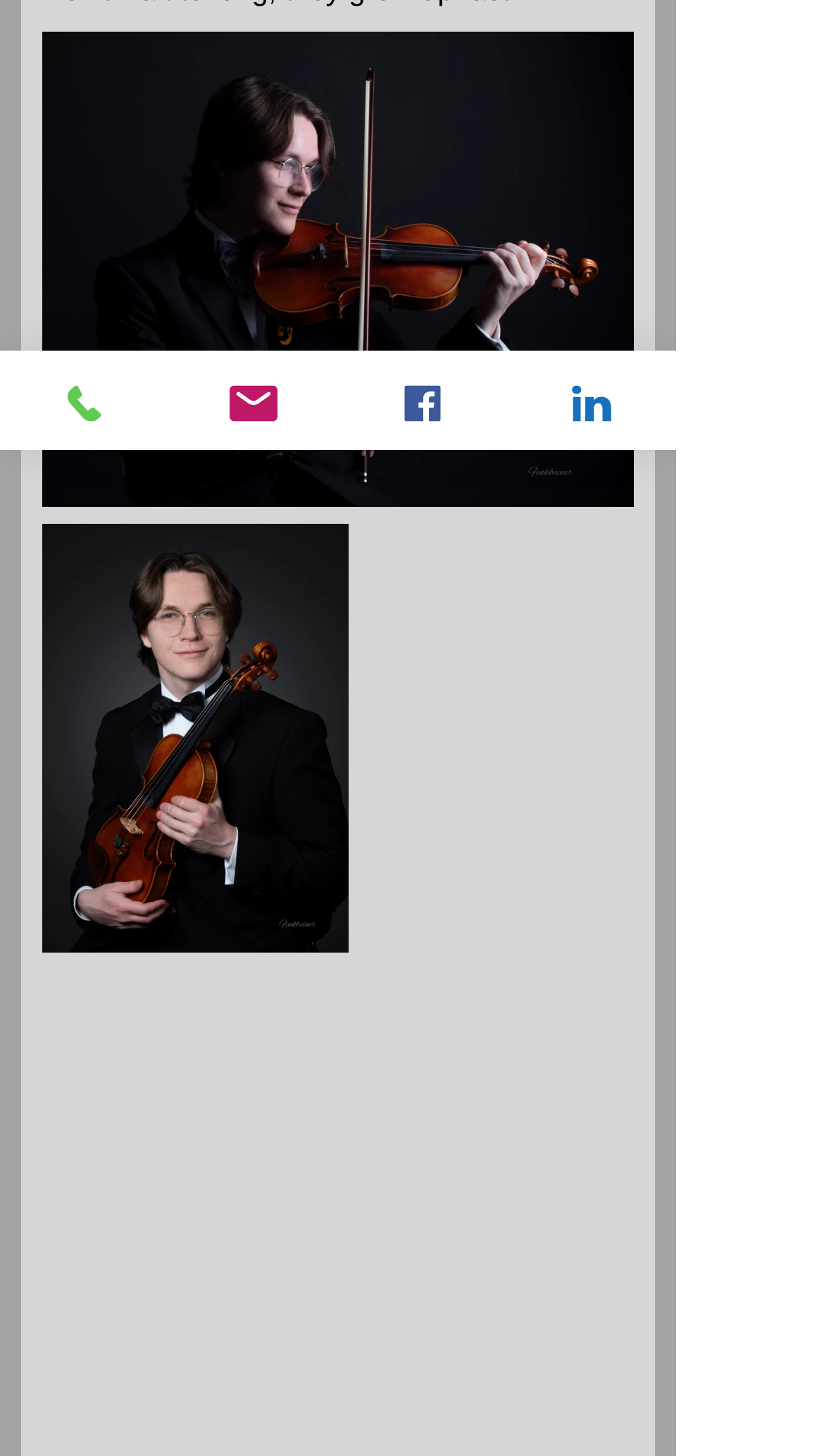Provide the bounding box coordinates of the UI element this sentence describes: "Facebook".

[0.41, 0.241, 0.615, 0.309]